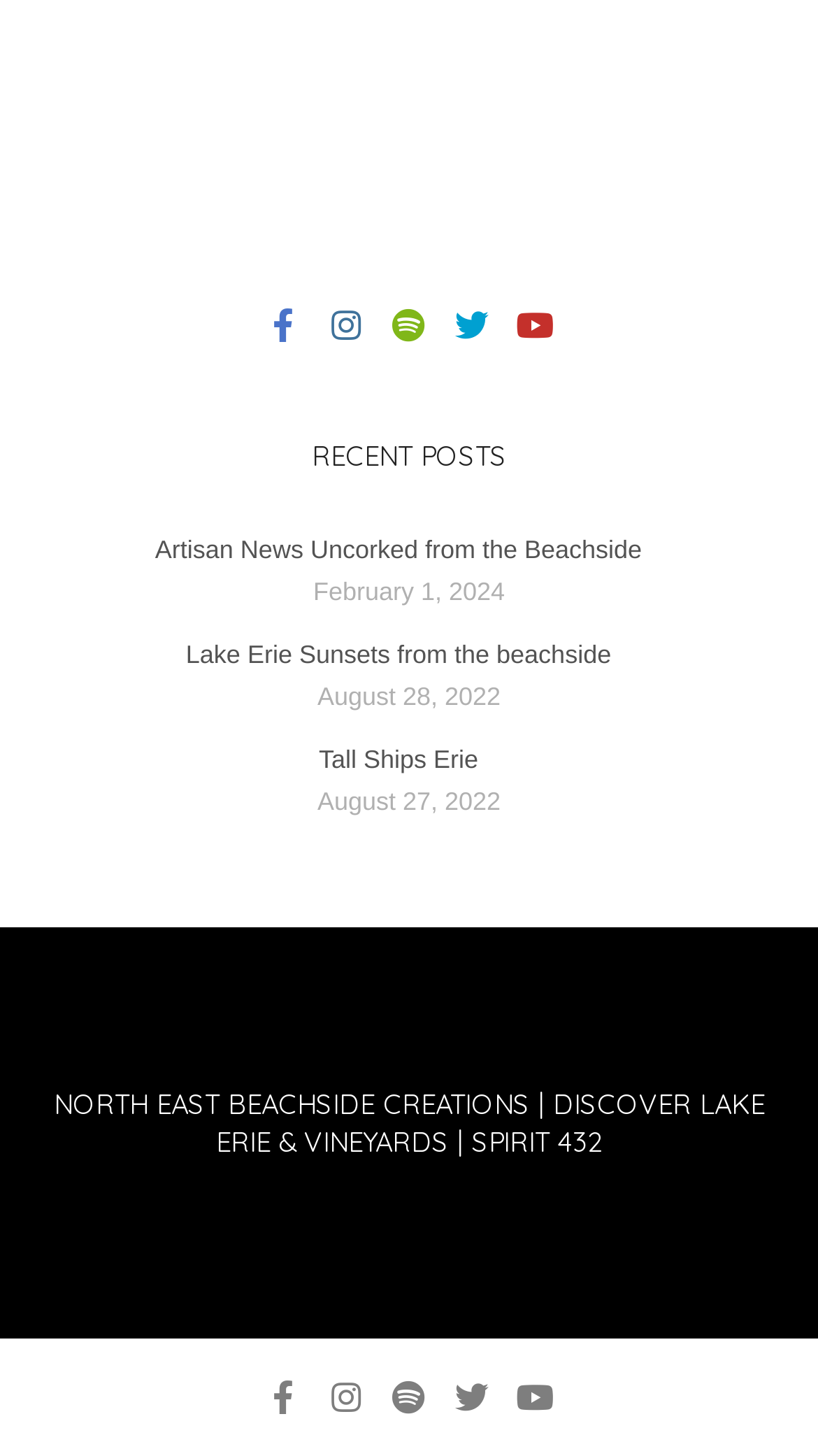What is the theme of the website or blog?
Based on the image, answer the question with a single word or brief phrase.

Lake Erie and Vineyards